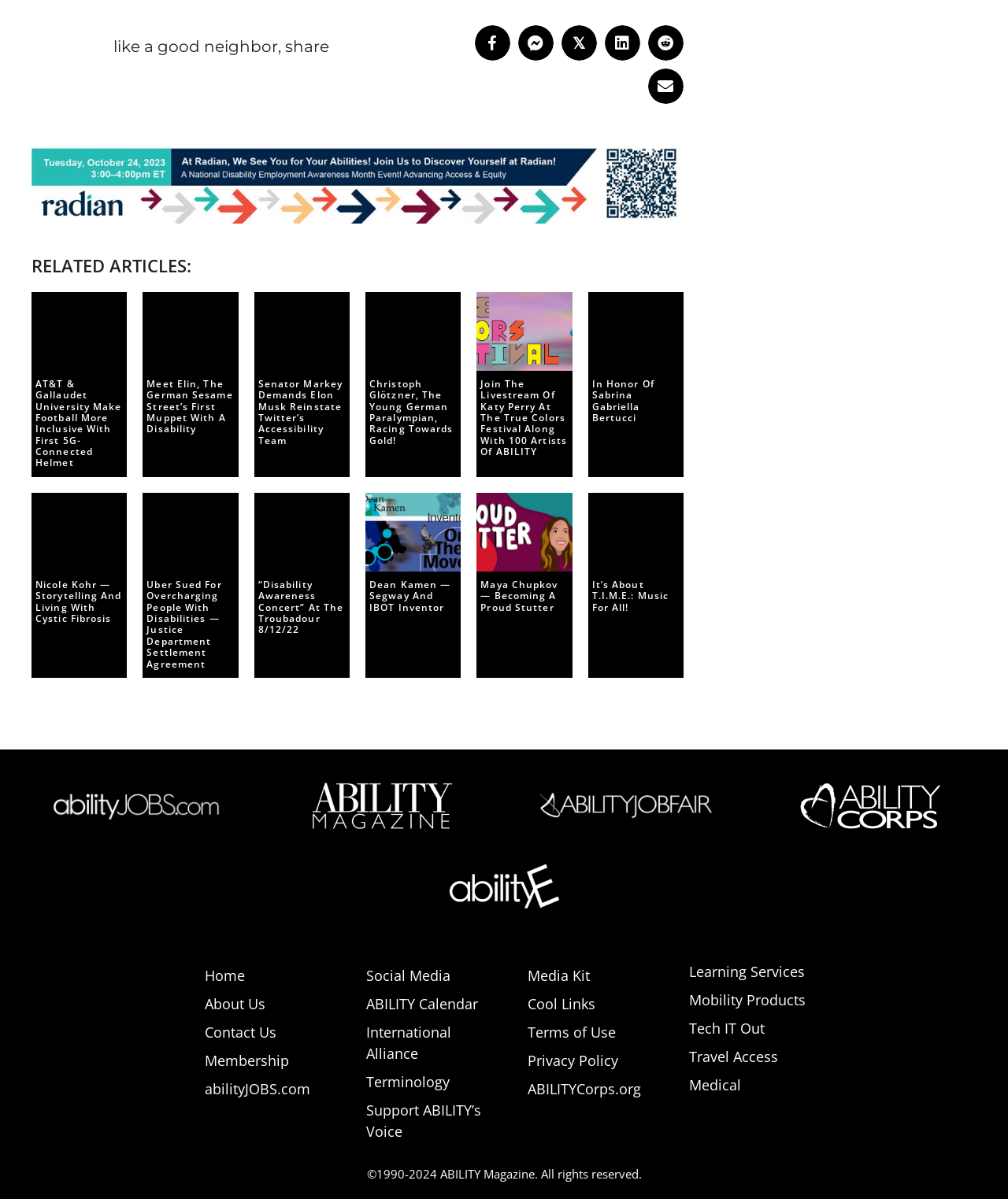Locate the bounding box coordinates of the clickable region necessary to complete the following instruction: "Check out the True Colors Festival logo and Katy Perry". Provide the coordinates in the format of four float numbers between 0 and 1, i.e., [left, top, right, bottom].

[0.473, 0.243, 0.568, 0.309]